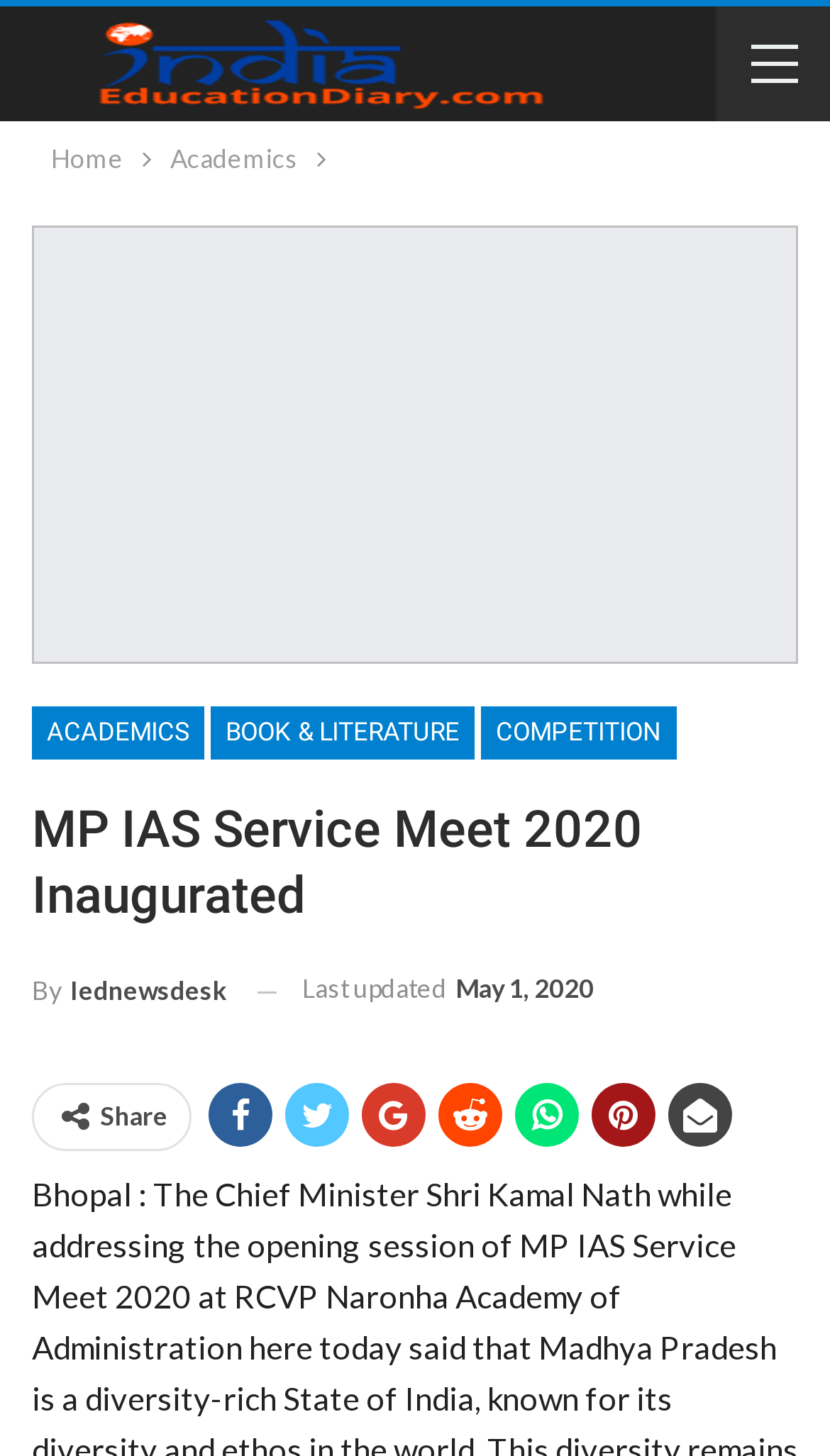Please determine the bounding box coordinates for the UI element described as: "Competition".

[0.579, 0.486, 0.815, 0.521]